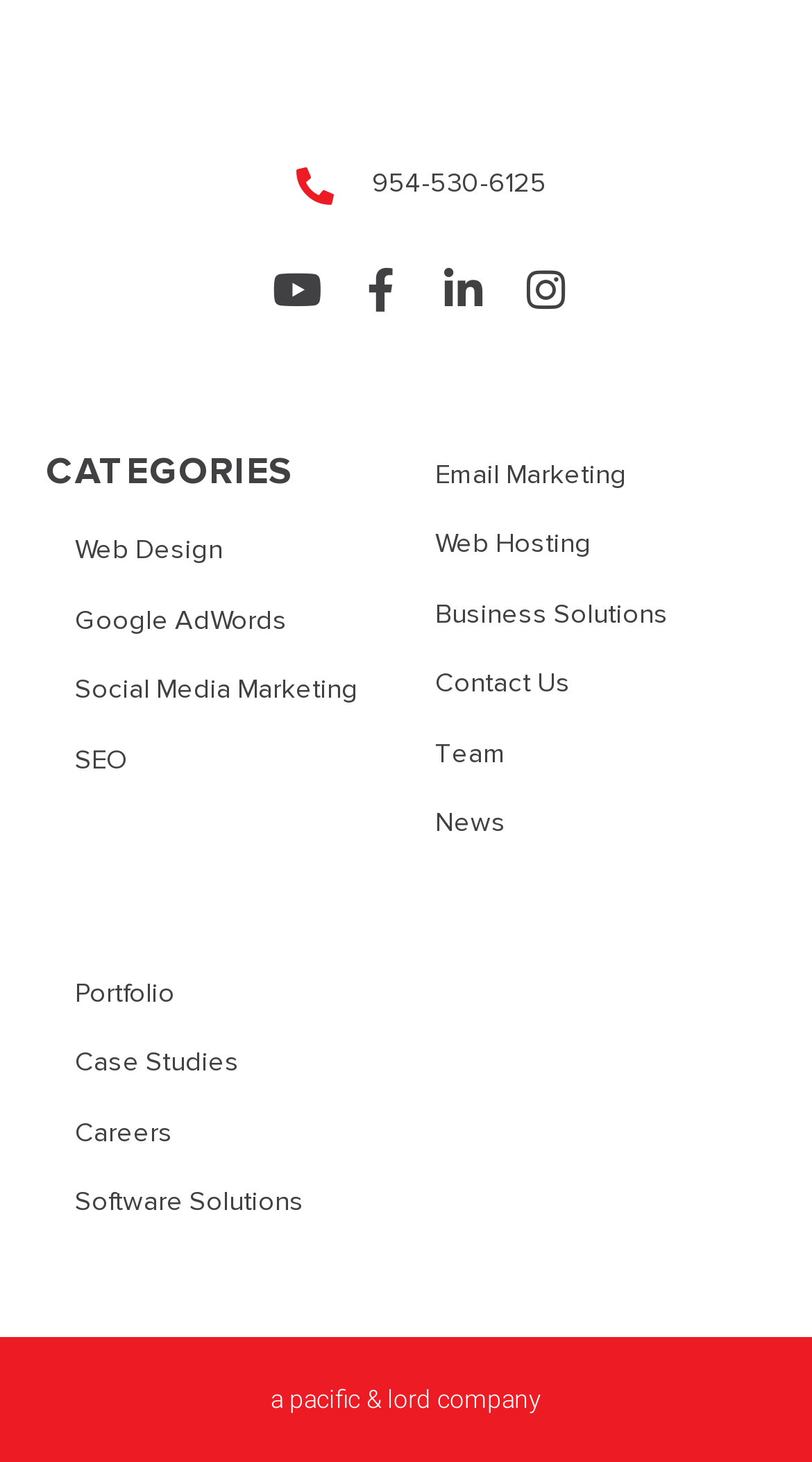Please mark the bounding box coordinates of the area that should be clicked to carry out the instruction: "view Portfolio".

[0.056, 0.666, 0.5, 0.694]